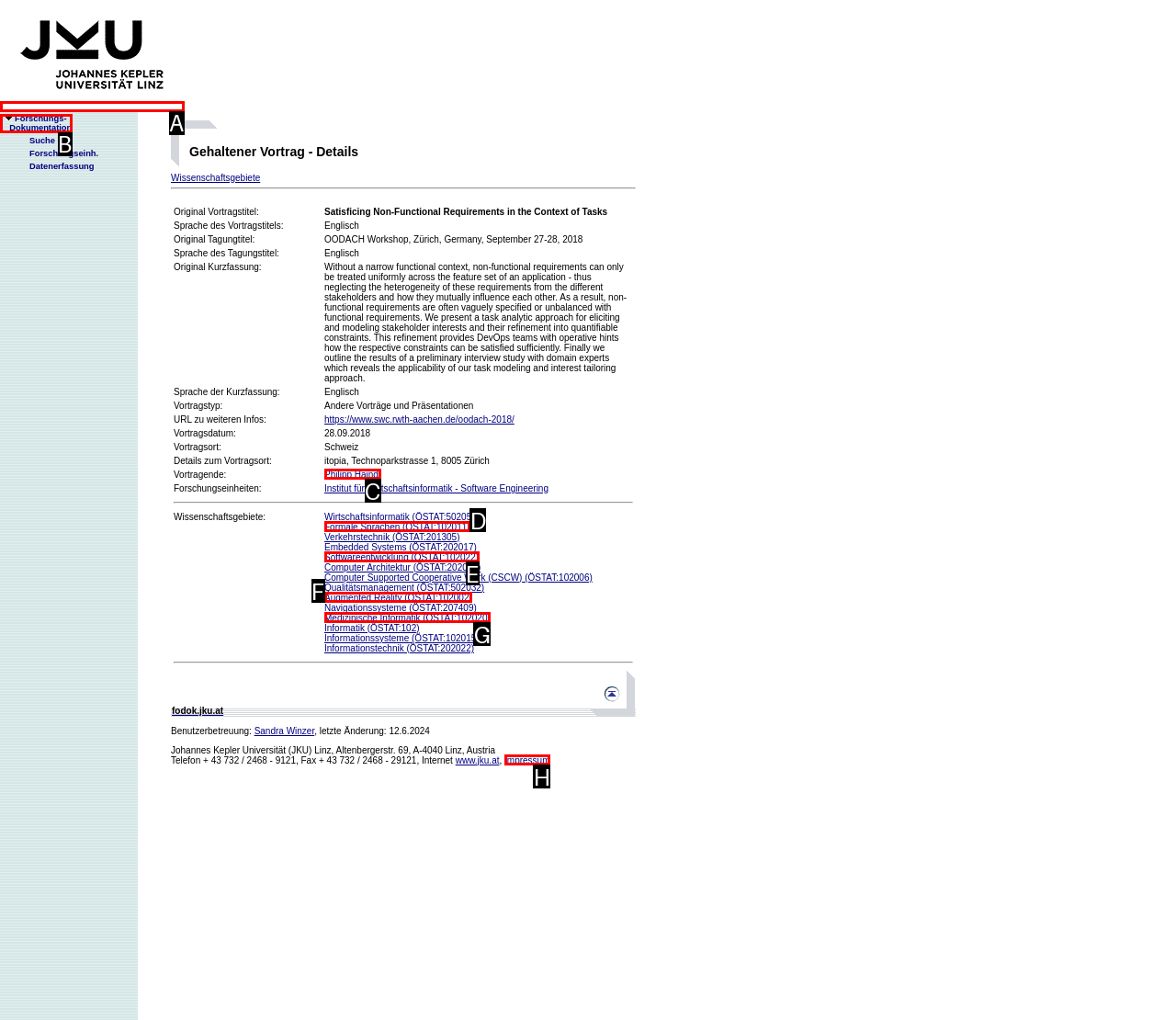Choose the letter of the UI element that aligns with the following description: Impressum
State your answer as the letter from the listed options.

H